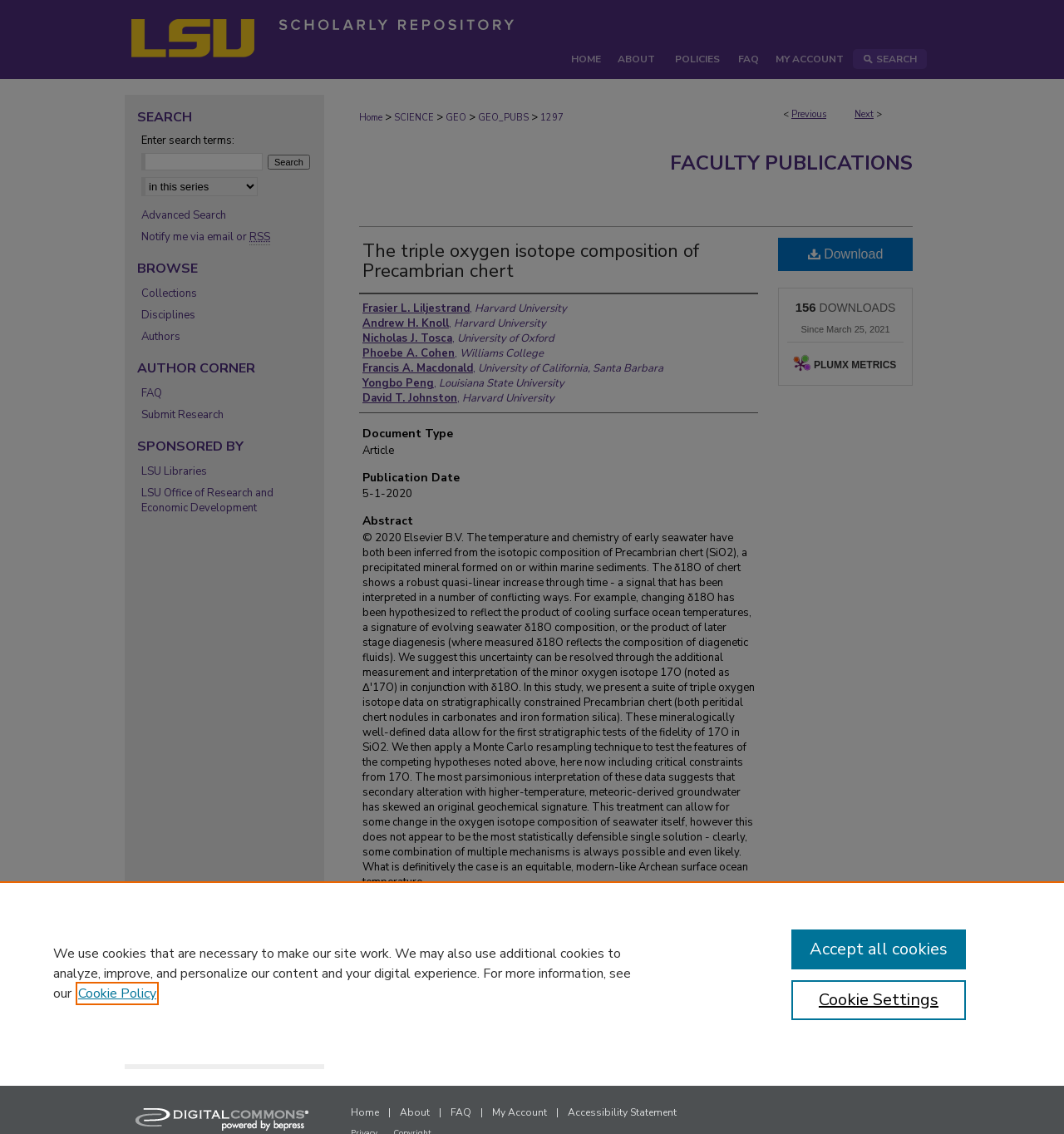What is the publication date of the article?
Please describe in detail the information shown in the image to answer the question.

I found the publication date of the article by looking at the 'Publication Date' section, which states '5-1-2020'.